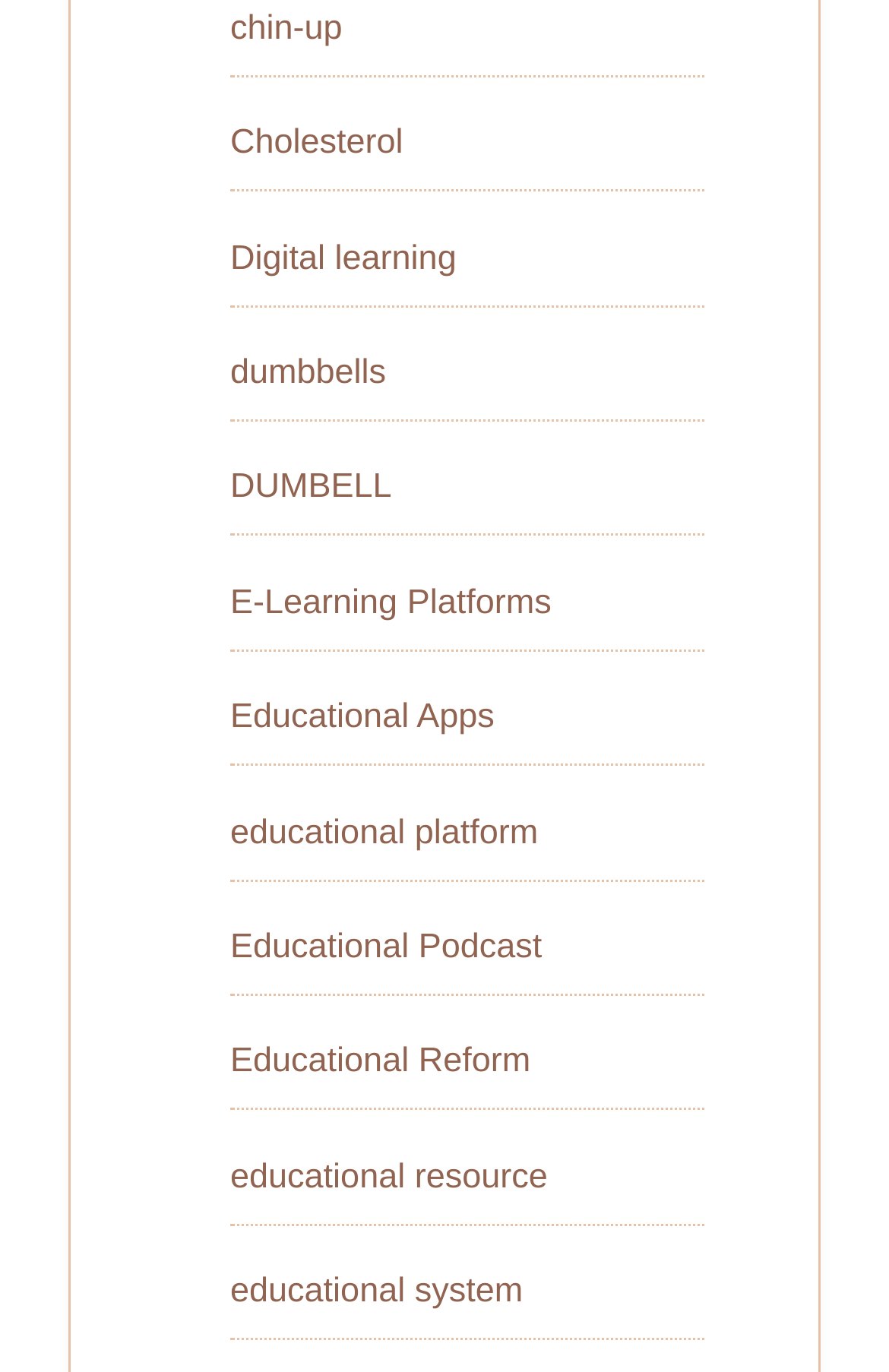How many links are on the webpage?
Give a one-word or short-phrase answer derived from the screenshot.

12